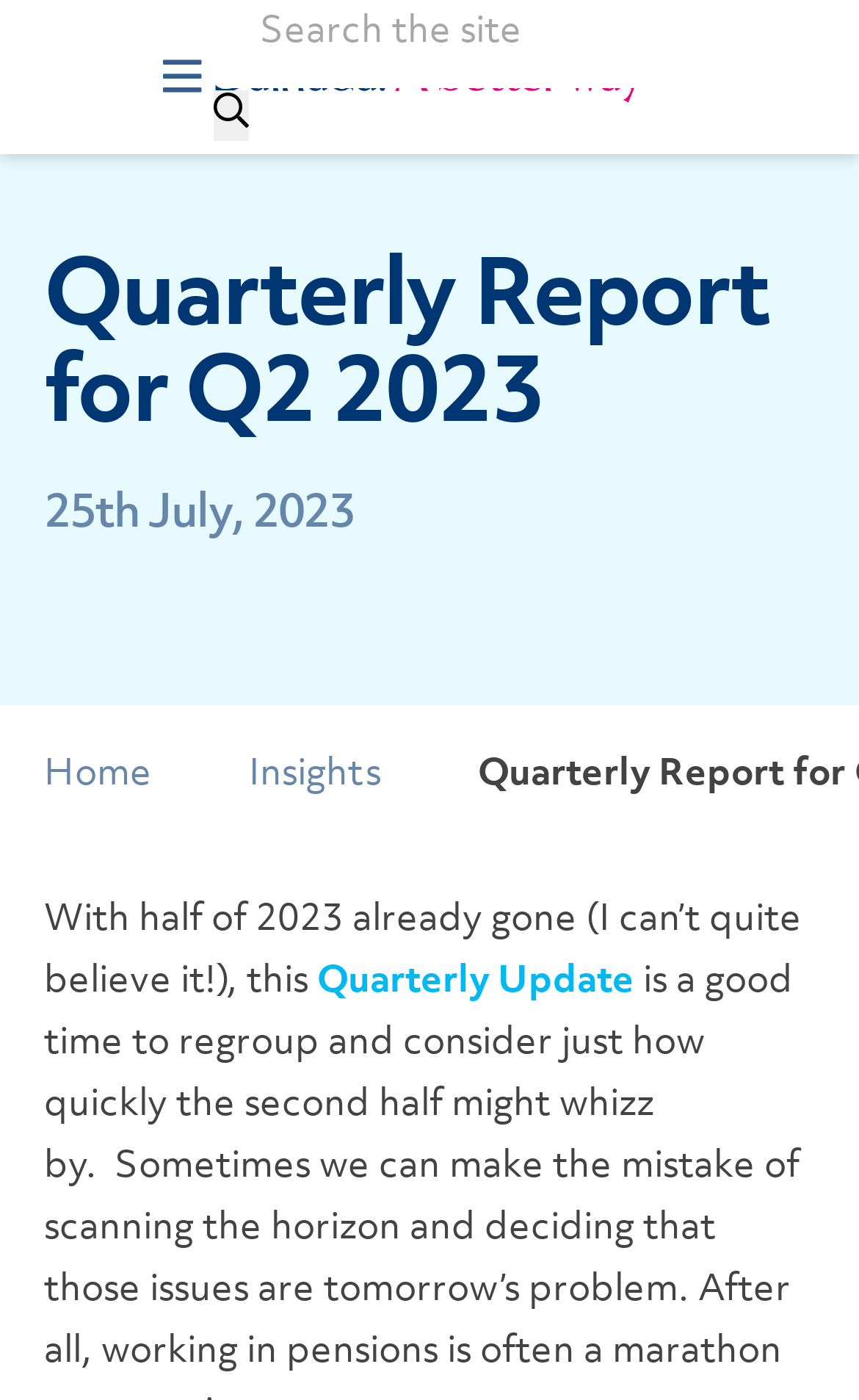Answer the following inquiry with a single word or phrase:
What is the first word of the paragraph?

With